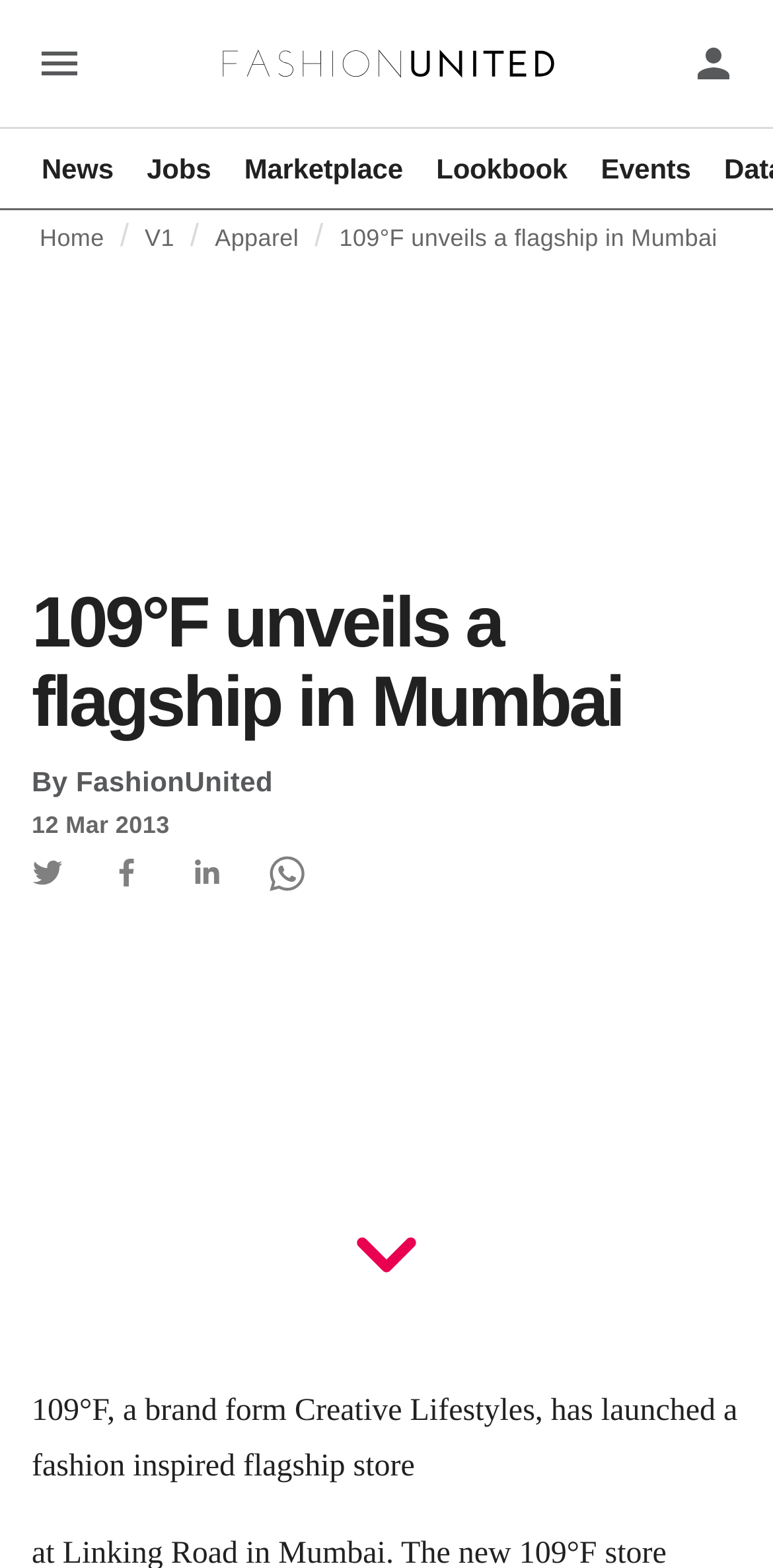Could you determine the bounding box coordinates of the clickable element to complete the instruction: "Read the article"? Provide the coordinates as four float numbers between 0 and 1, i.e., [left, top, right, bottom].

[0.439, 0.139, 0.928, 0.164]